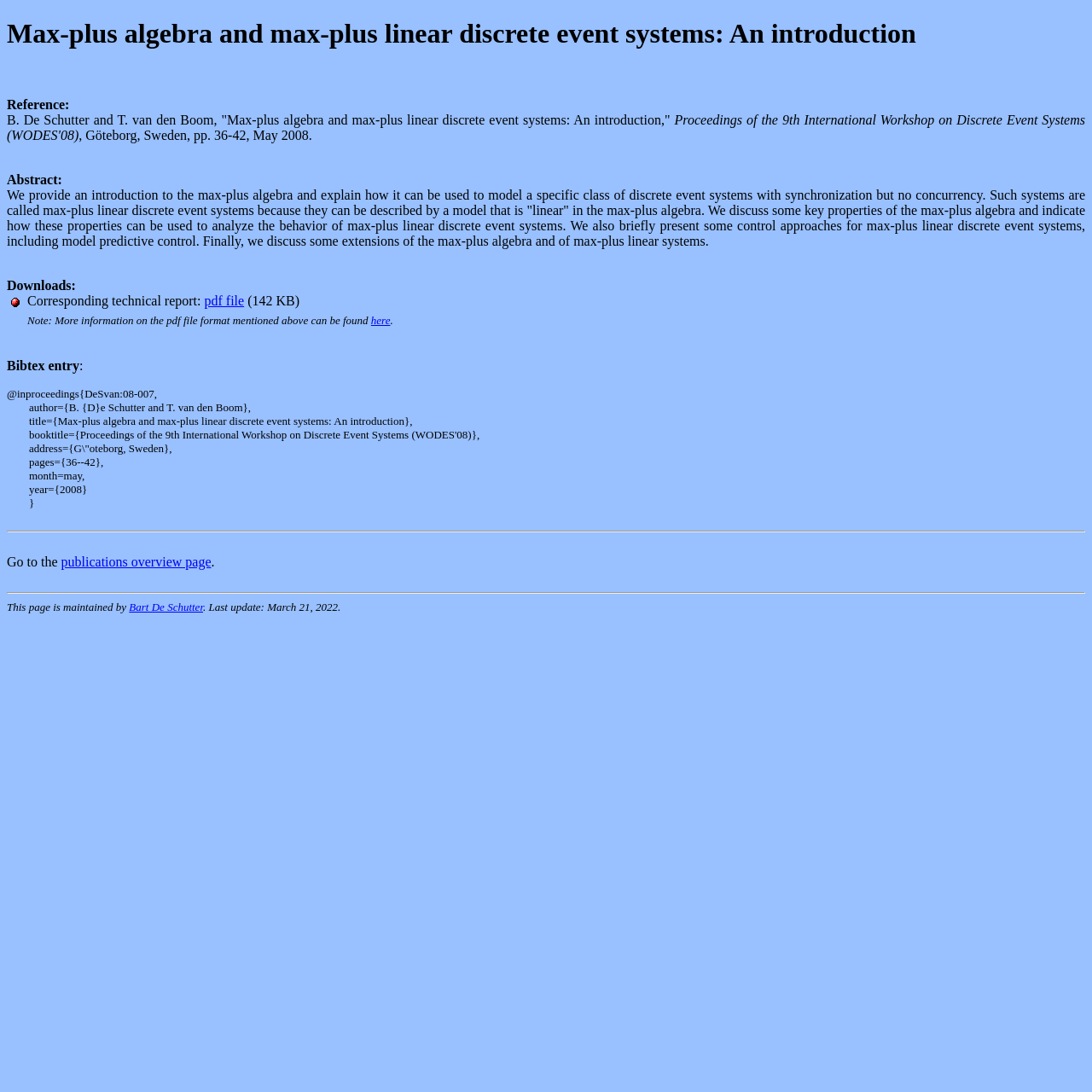What is the file format of the corresponding technical report?
Please answer the question as detailed as possible based on the image.

The file format of the corresponding technical report can be found next to the link 'Corresponding technical report:', which is 'pdf'.